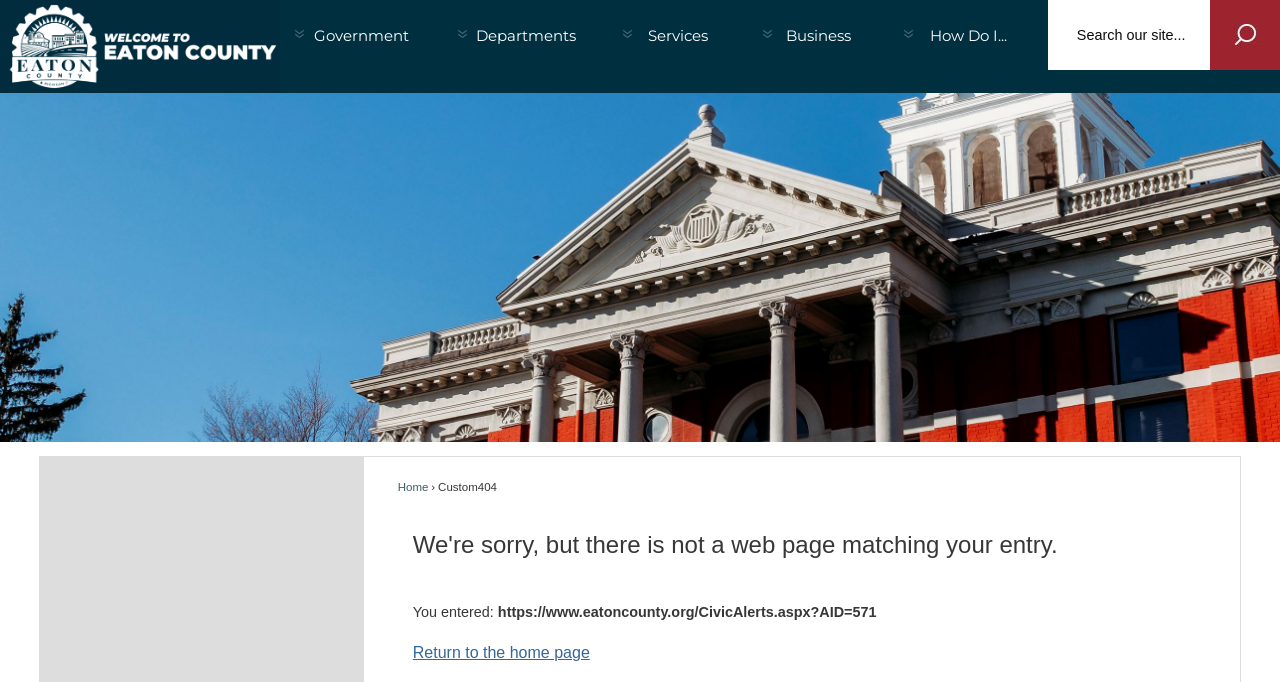What is the error message displayed on the webpage?
Examine the webpage screenshot and provide an in-depth answer to the question.

The error message is displayed in a table with three rows. The first row says 'We're sorry, but there is not a web page matching your entry.' The second row shows the entered URL. The third row provides a link to return to the home page.